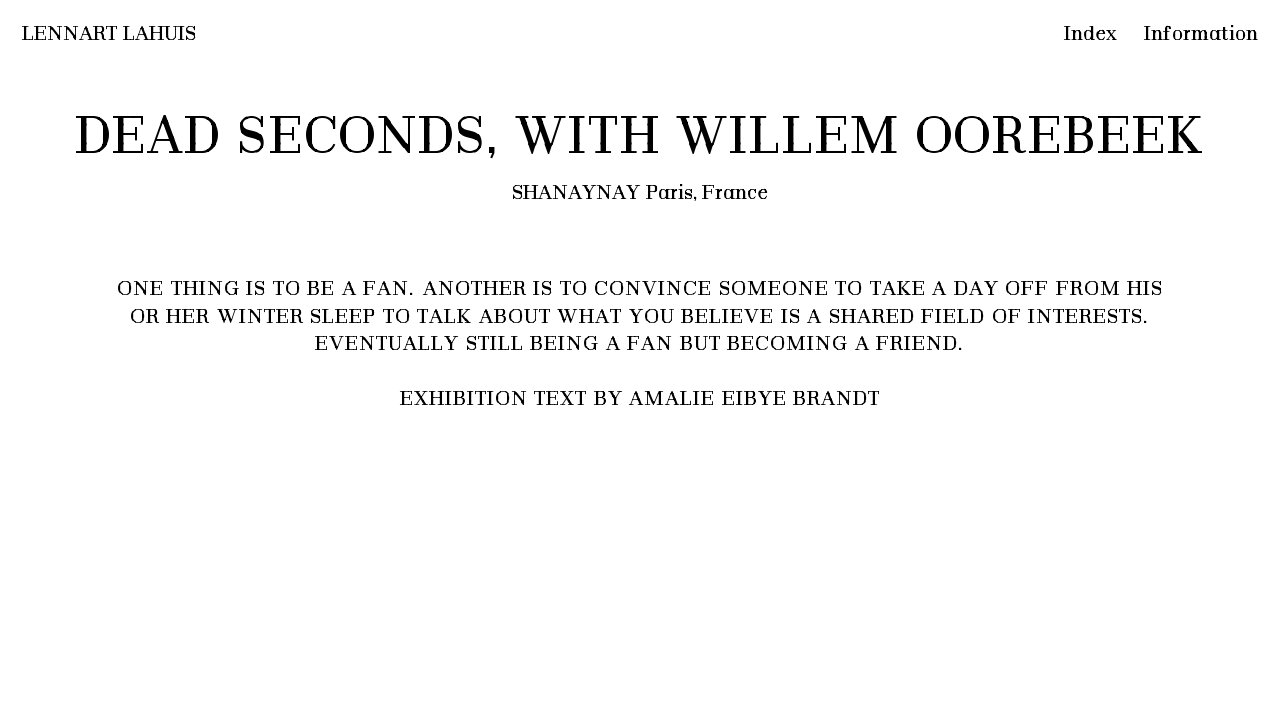Predict the bounding box for the UI component with the following description: "Lennart Lahuis".

[0.017, 0.035, 0.153, 0.064]